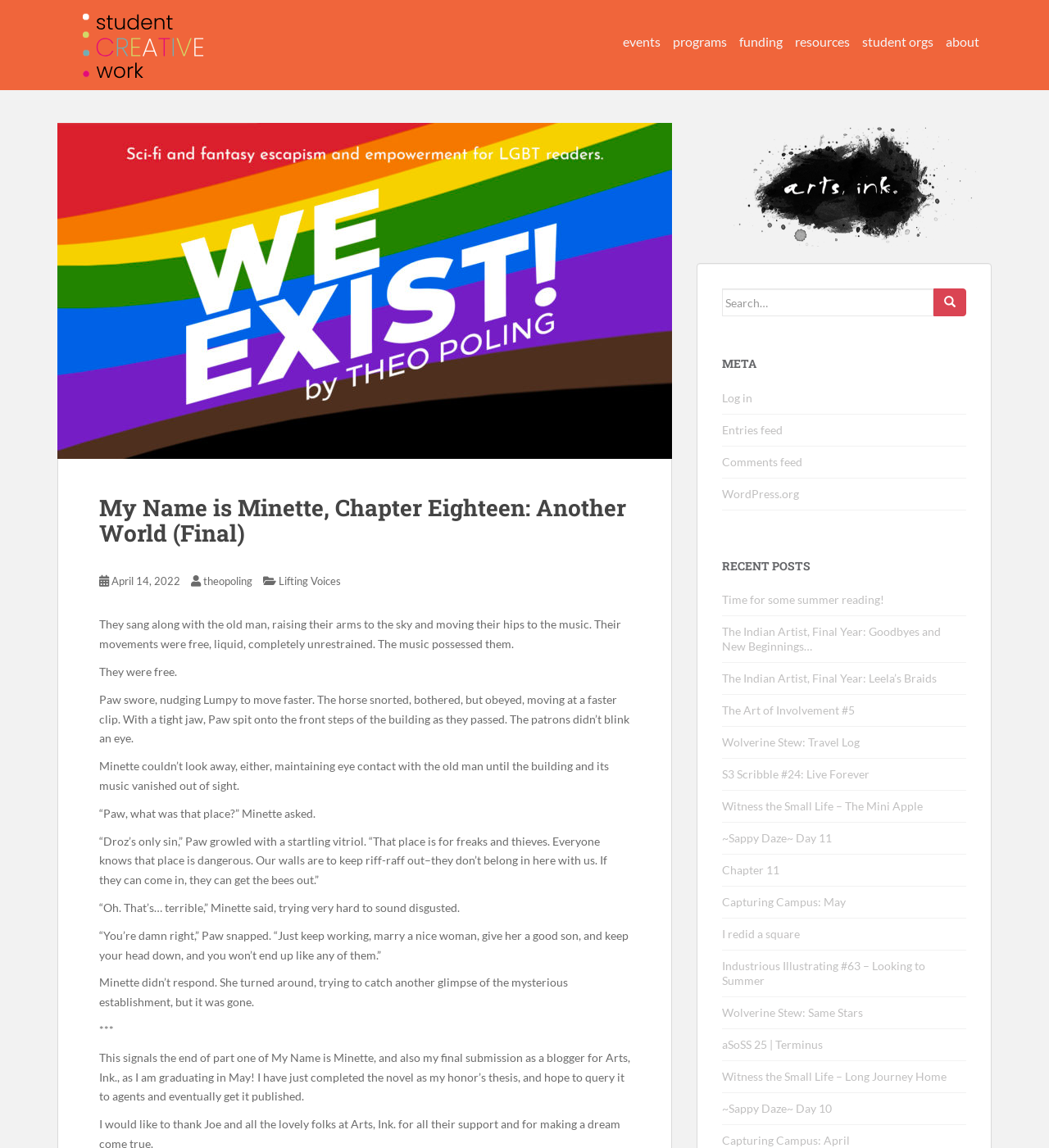Identify the bounding box coordinates of the specific part of the webpage to click to complete this instruction: "Read the 'My Name is Minette, Chapter Eighteen: Another World (Final)' article".

[0.095, 0.432, 0.601, 0.514]